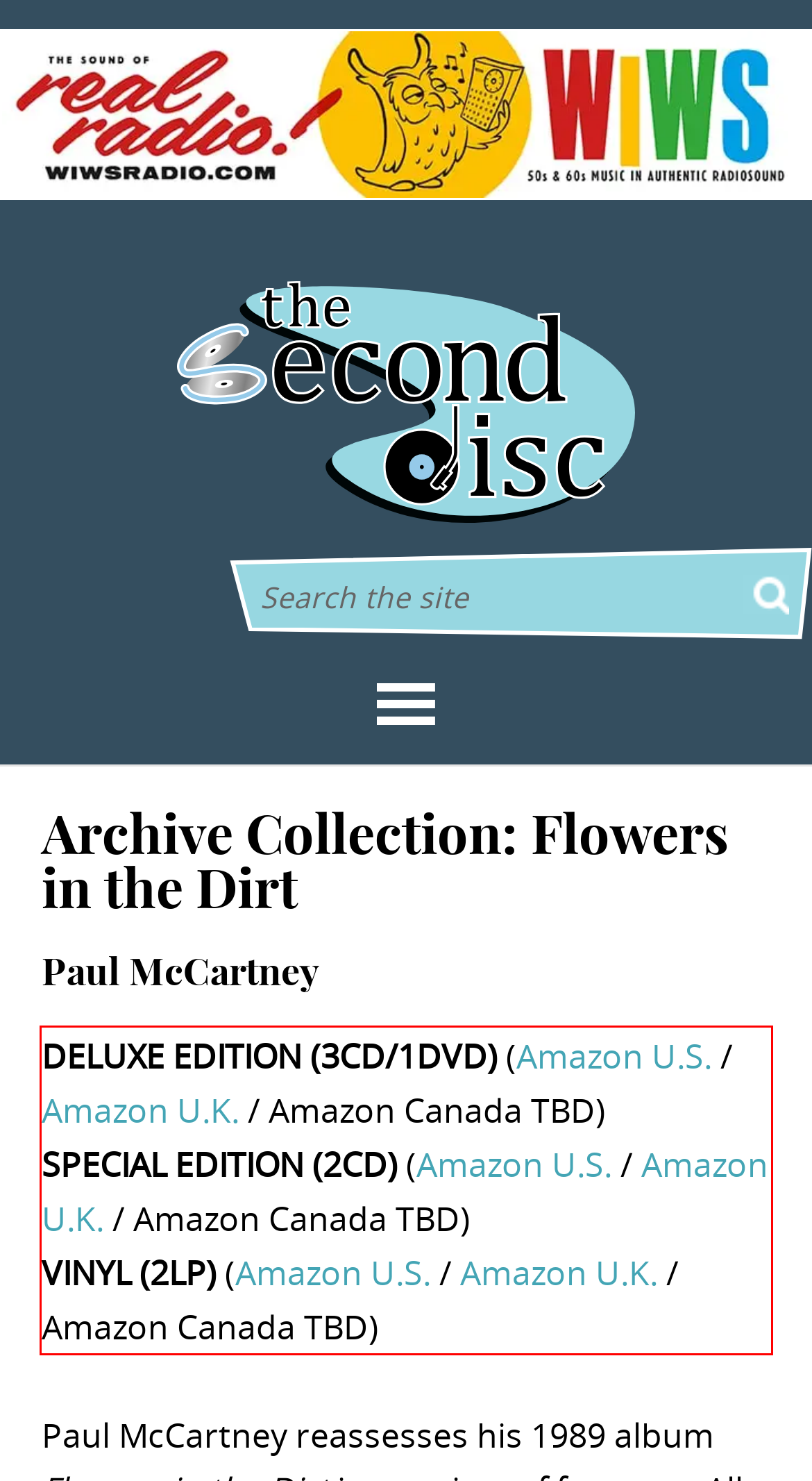Examine the webpage screenshot and use OCR to recognize and output the text within the red bounding box.

DELUXE EDITION (3CD/1DVD) (Amazon U.S. / Amazon U.K. / Amazon Canada TBD) SPECIAL EDITION (2CD) (Amazon U.S. / Amazon U.K. / Amazon Canada TBD) VINYL (2LP) (Amazon U.S. / Amazon U.K. / Amazon Canada TBD)